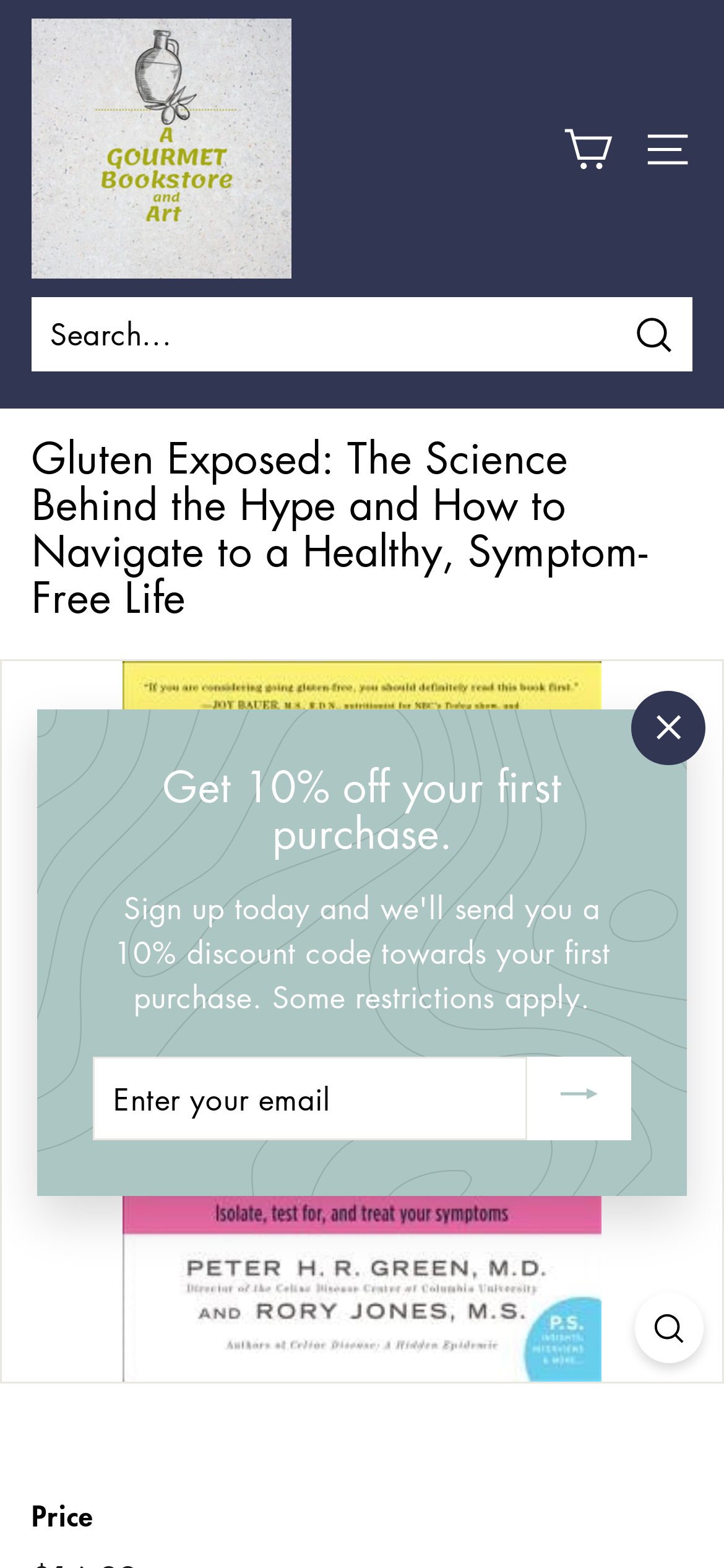Extract the bounding box coordinates of the UI element described by: "parent_node: The Gourmet Bookstore". The coordinates should include four float numbers ranging from 0 to 1, e.g., [left, top, right, bottom].

[0.044, 0.012, 0.403, 0.178]